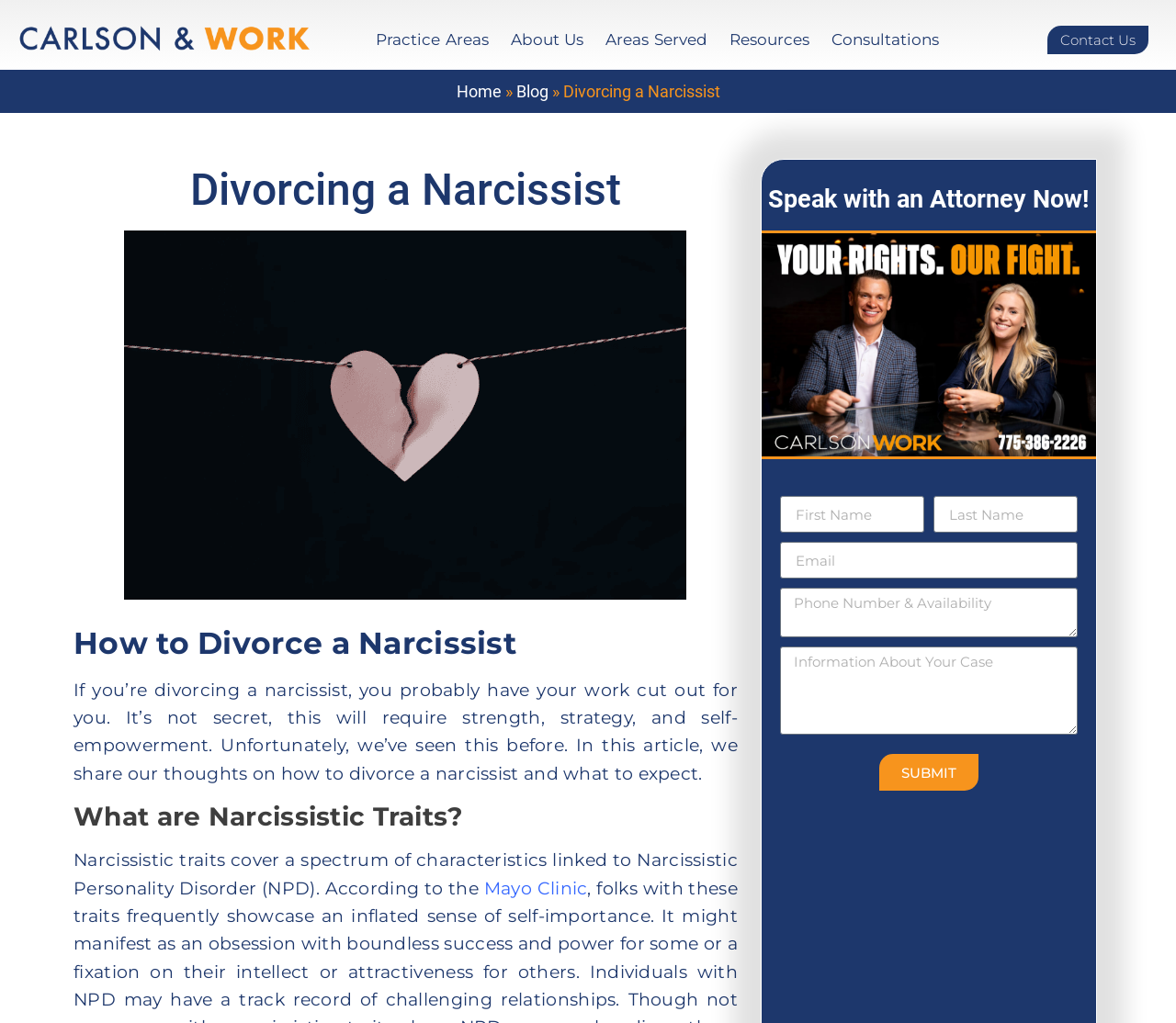What is required to submit the consultation form?
Using the image as a reference, answer the question in detail.

The consultation form on the webpage has several fields, including 'First Name', 'Last Name', 'Email', 'Phone Number & Availability', and 'Information About Your Case'. The 'Email' field is marked as required, indicating that it must be filled in to submit the form.